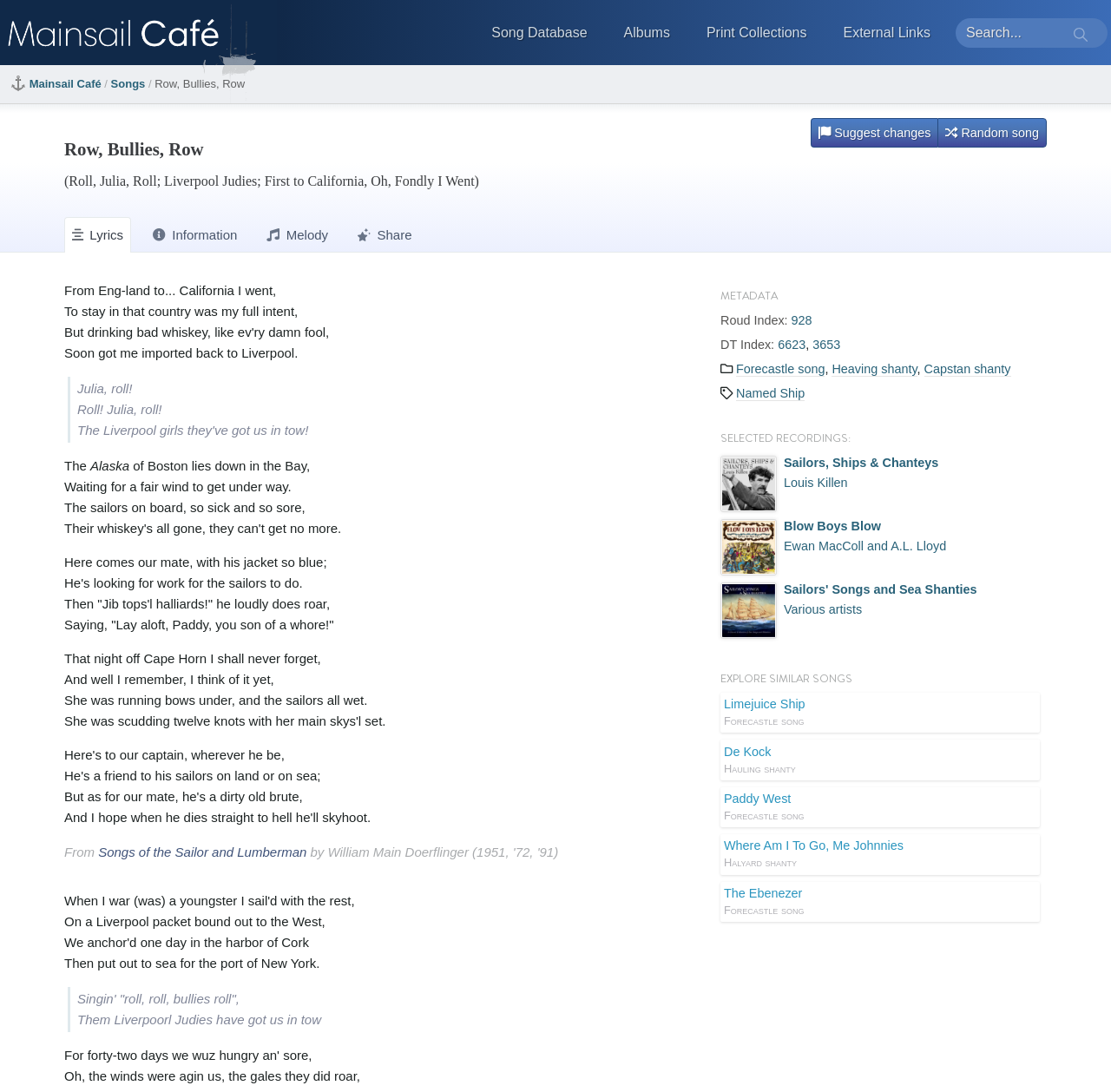Identify the bounding box coordinates of the clickable region to carry out the given instruction: "Search for a song".

[0.86, 0.016, 0.997, 0.043]